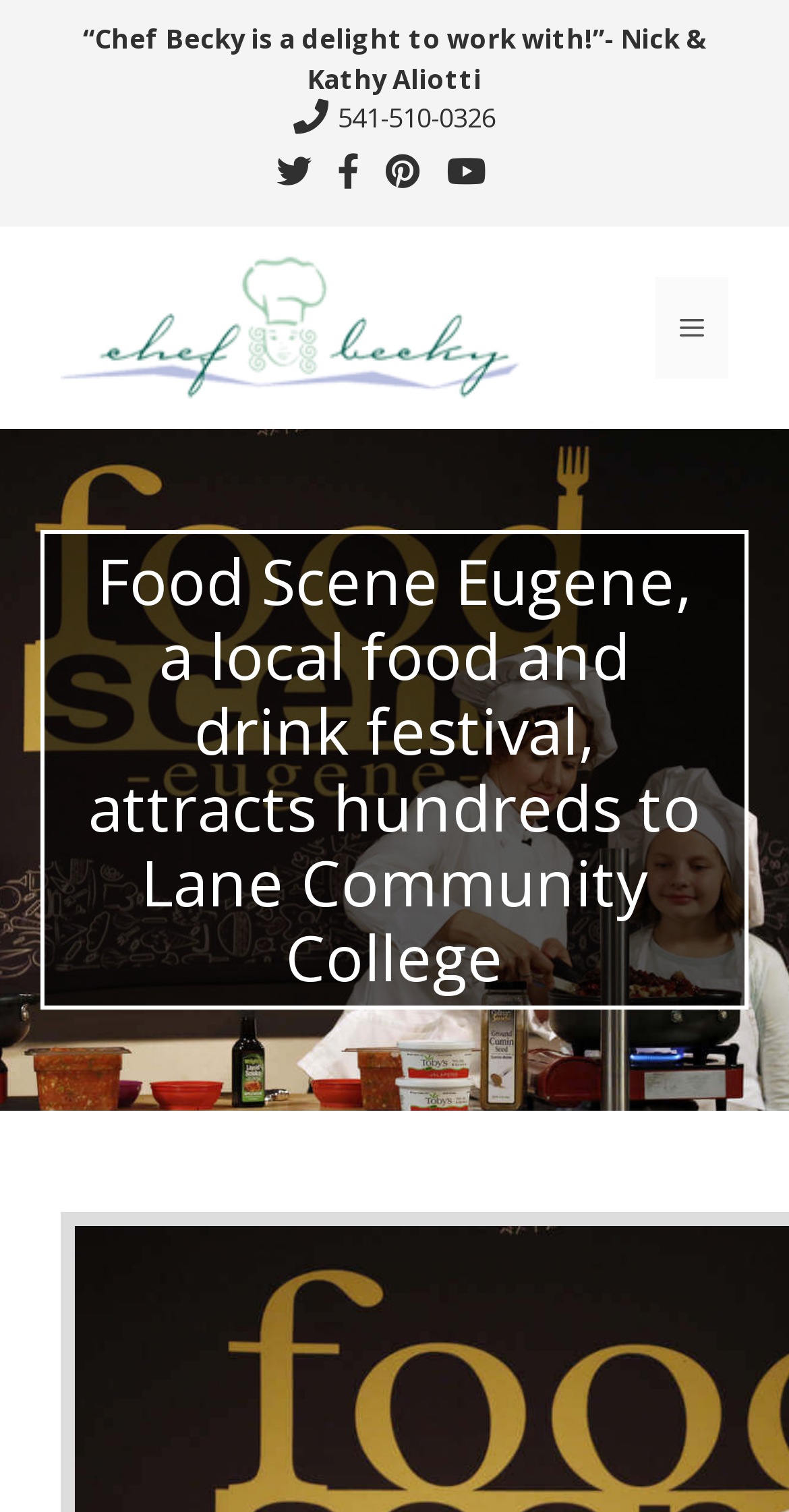What is the quote about Chef Becky?
Look at the image and answer with only one word or phrase.

“Chef Becky is a delight to work with!”